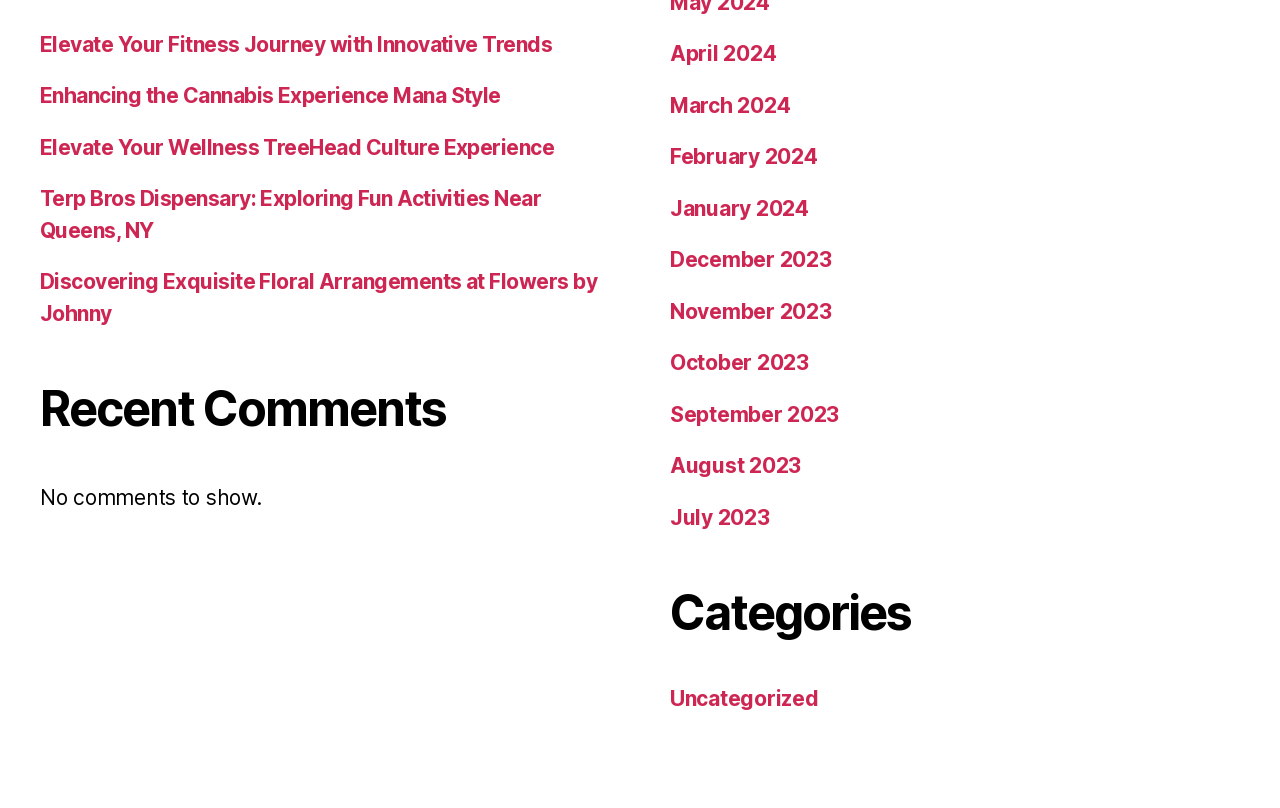Predict the bounding box coordinates of the area that should be clicked to accomplish the following instruction: "Explore Elevate Your Fitness Journey with Innovative Trends". The bounding box coordinates should consist of four float numbers between 0 and 1, i.e., [left, top, right, bottom].

[0.031, 0.039, 0.431, 0.07]